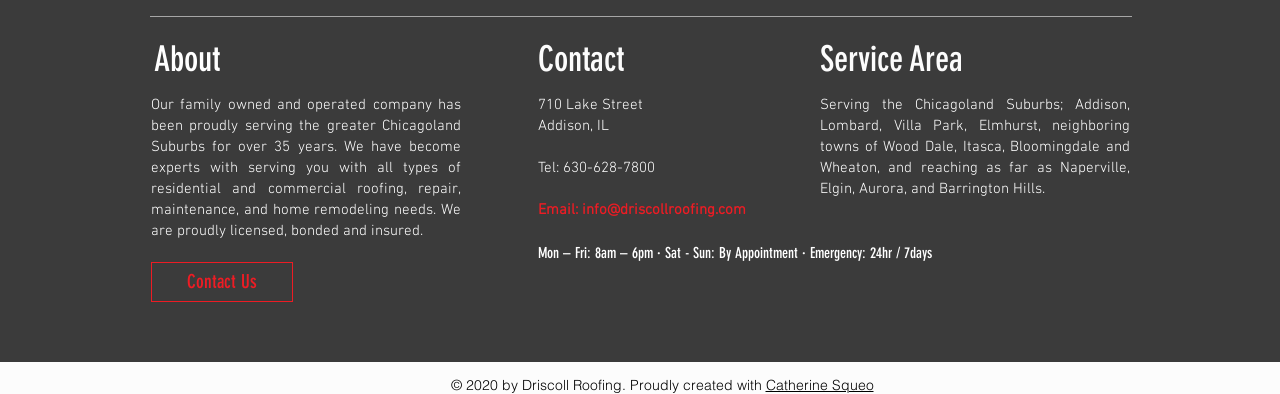What is the company's phone number?
Make sure to answer the question with a detailed and comprehensive explanation.

The company's phone number is mentioned in the contact information section, where it says 'Tel: 630-628-7800'.